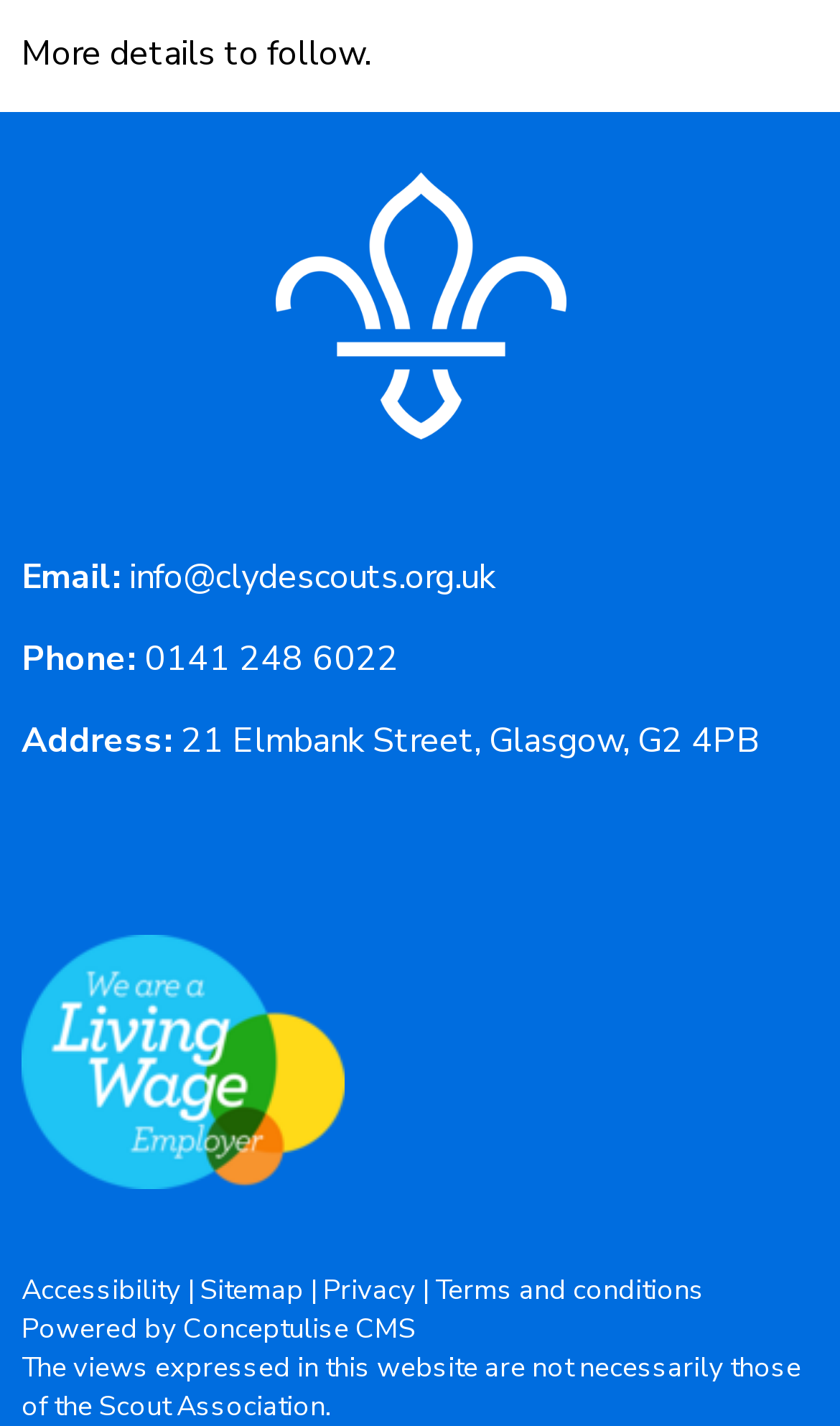Using the webpage screenshot and the element description Powered by Conceptulise CMS, determine the bounding box coordinates. Specify the coordinates in the format (top-left x, top-left y, bottom-right x, bottom-right y) with values ranging from 0 to 1.

[0.026, 0.918, 0.495, 0.945]